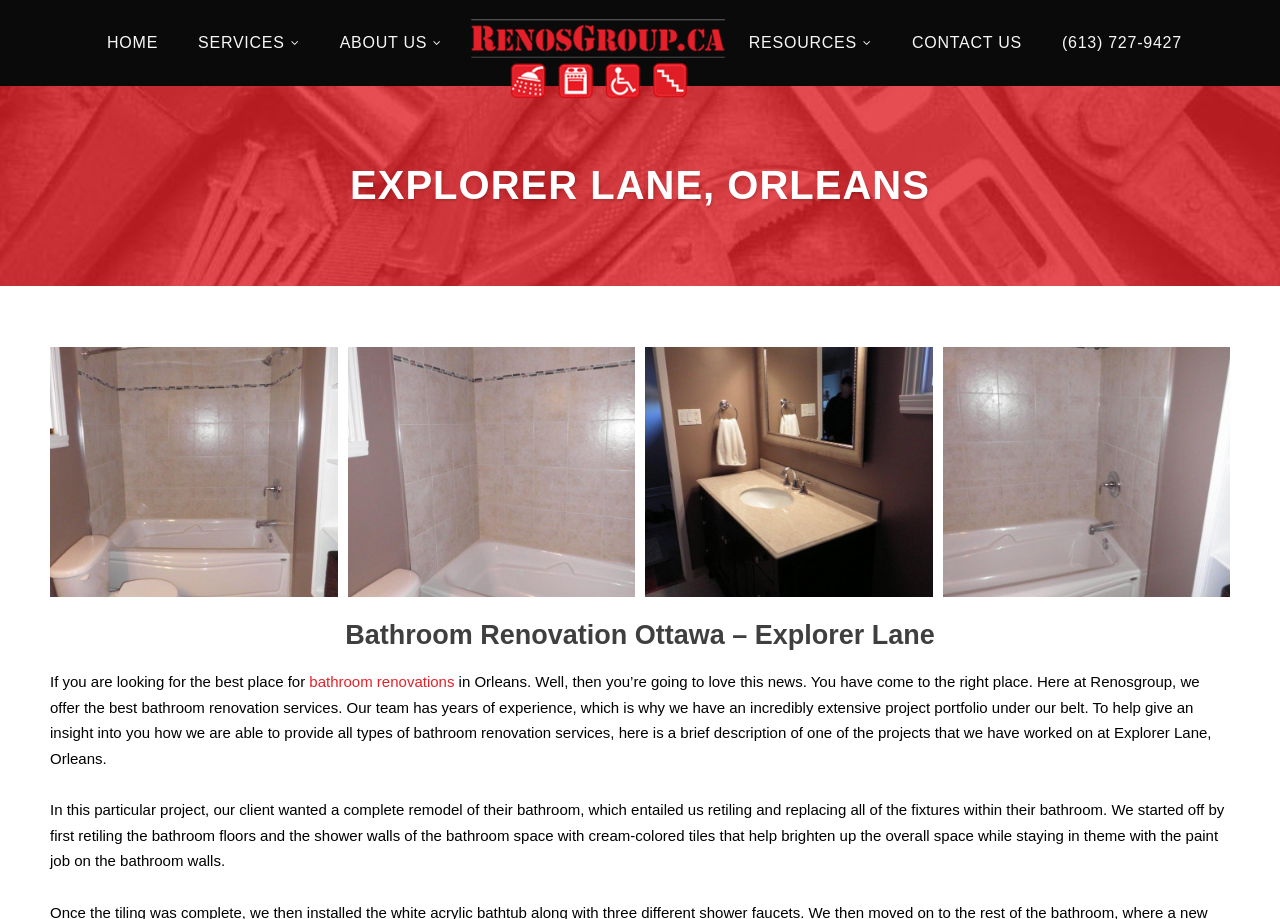Please pinpoint the bounding box coordinates for the region I should click to adhere to this instruction: "View bathroom renovations".

[0.242, 0.733, 0.355, 0.751]